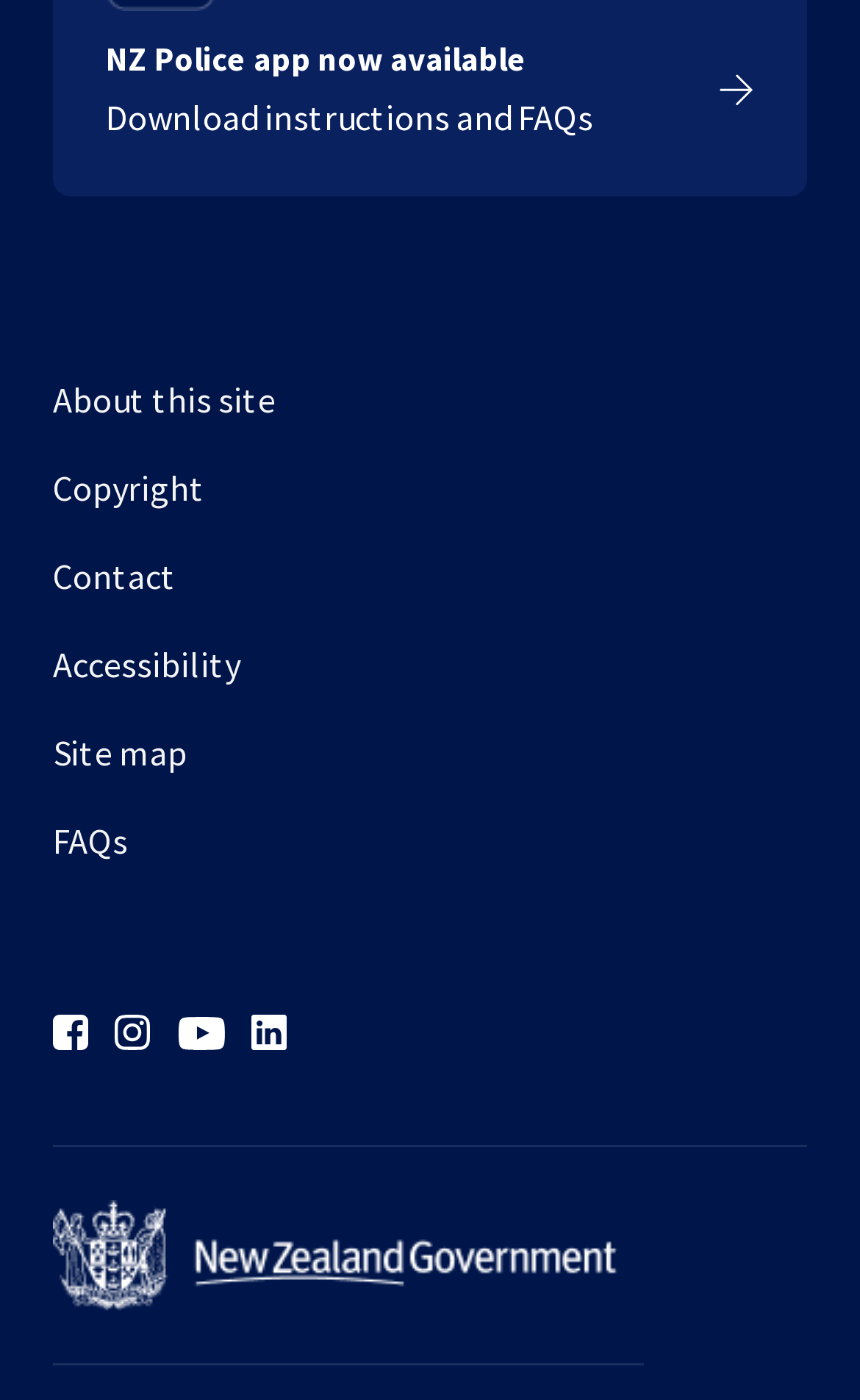Show the bounding box coordinates for the element that needs to be clicked to execute the following instruction: "Go to Contact page". Provide the coordinates in the form of four float numbers between 0 and 1, i.e., [left, top, right, bottom].

[0.062, 0.392, 0.938, 0.455]